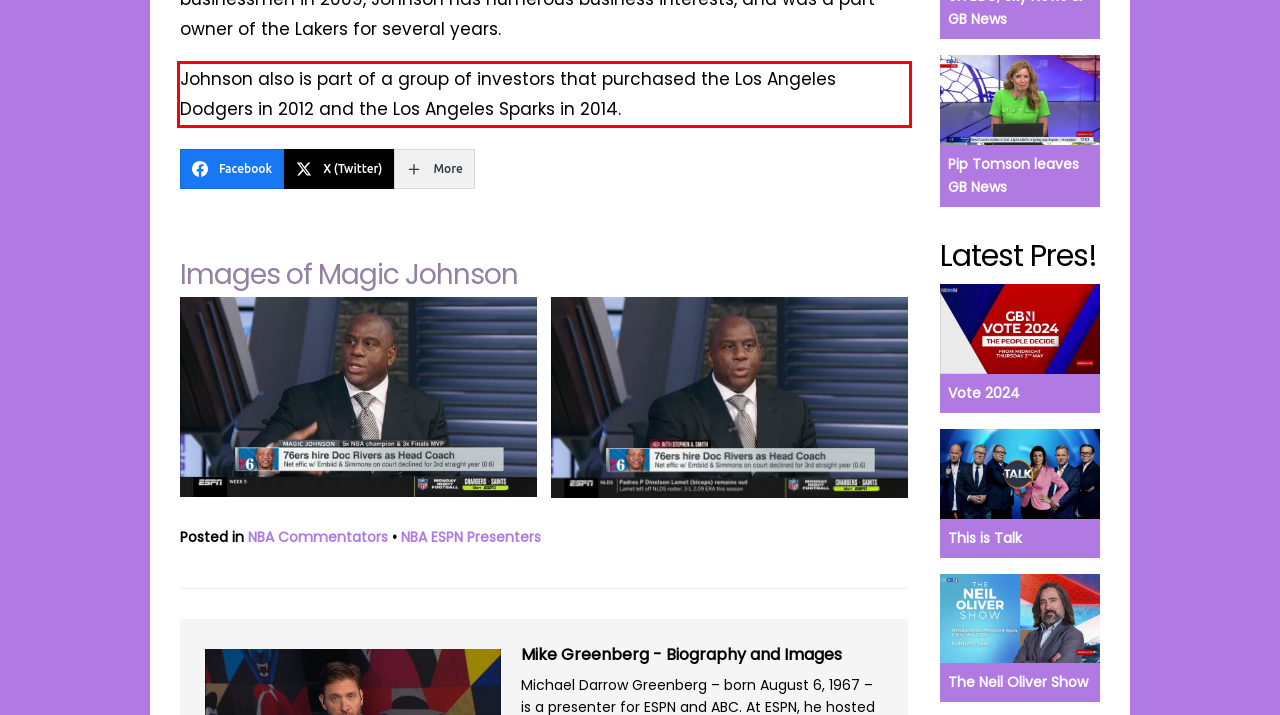From the given screenshot of a webpage, identify the red bounding box and extract the text content within it.

Johnson also is part of a group of investors that purchased the Los Angeles Dodgers in 2012 and the Los Angeles Sparks in 2014.